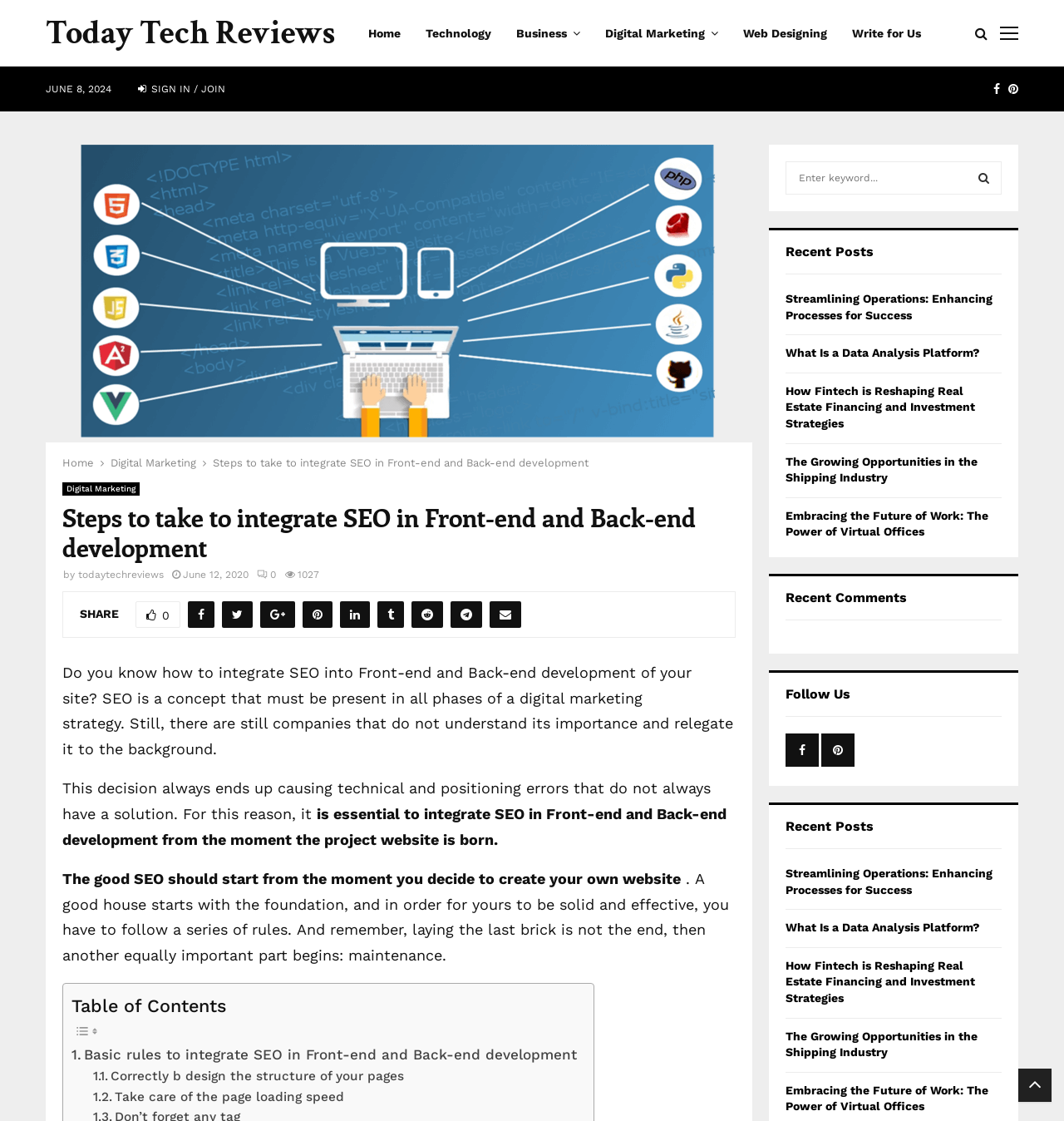Mark the bounding box of the element that matches the following description: "Today Tech Reviews".

[0.043, 0.007, 0.315, 0.052]